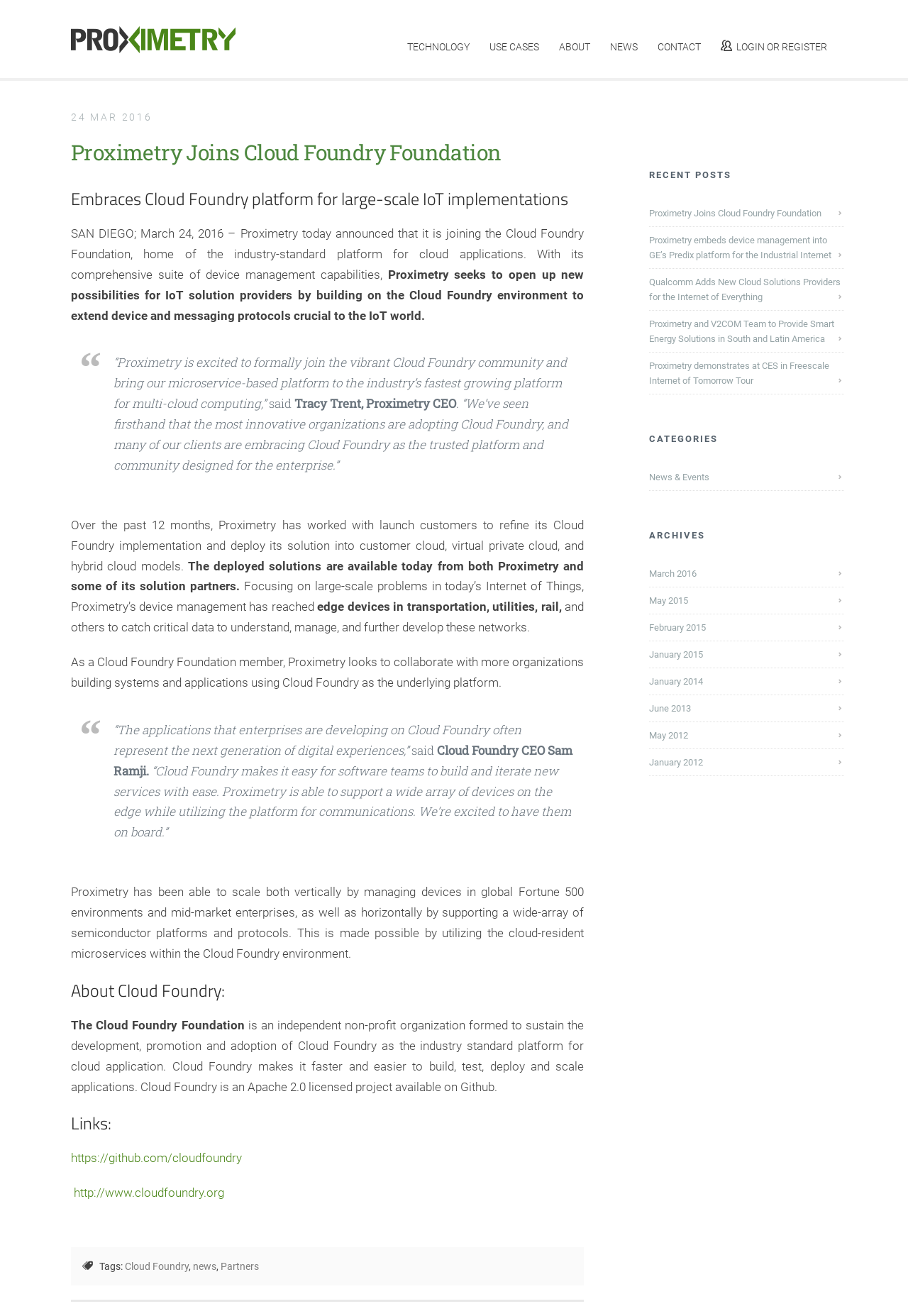Give a one-word or one-phrase response to the question: 
What is the company that joins Cloud Foundry Foundation?

Proximetry